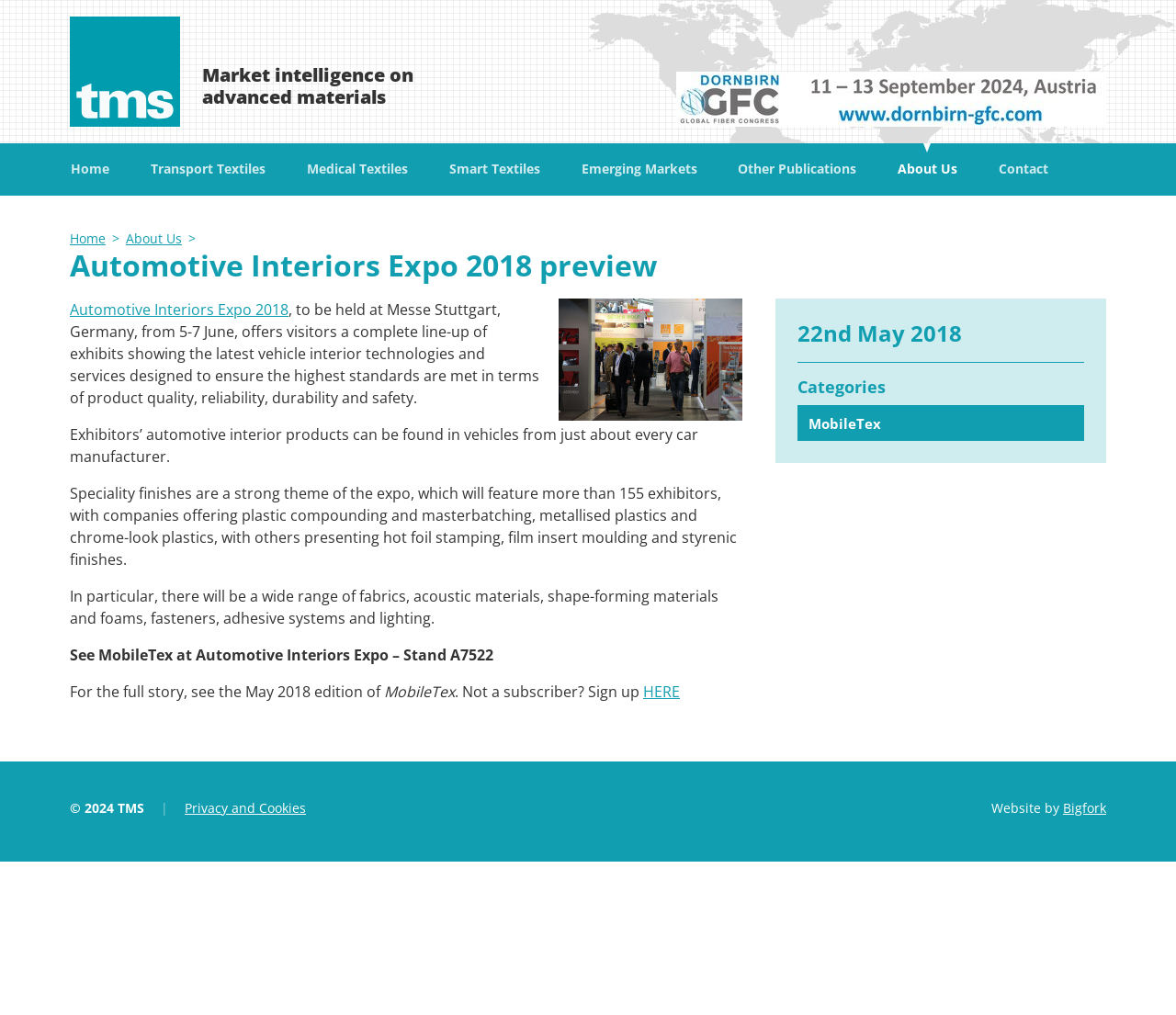Determine the main text heading of the webpage and provide its content.

Automotive Interiors Expo 2018 preview